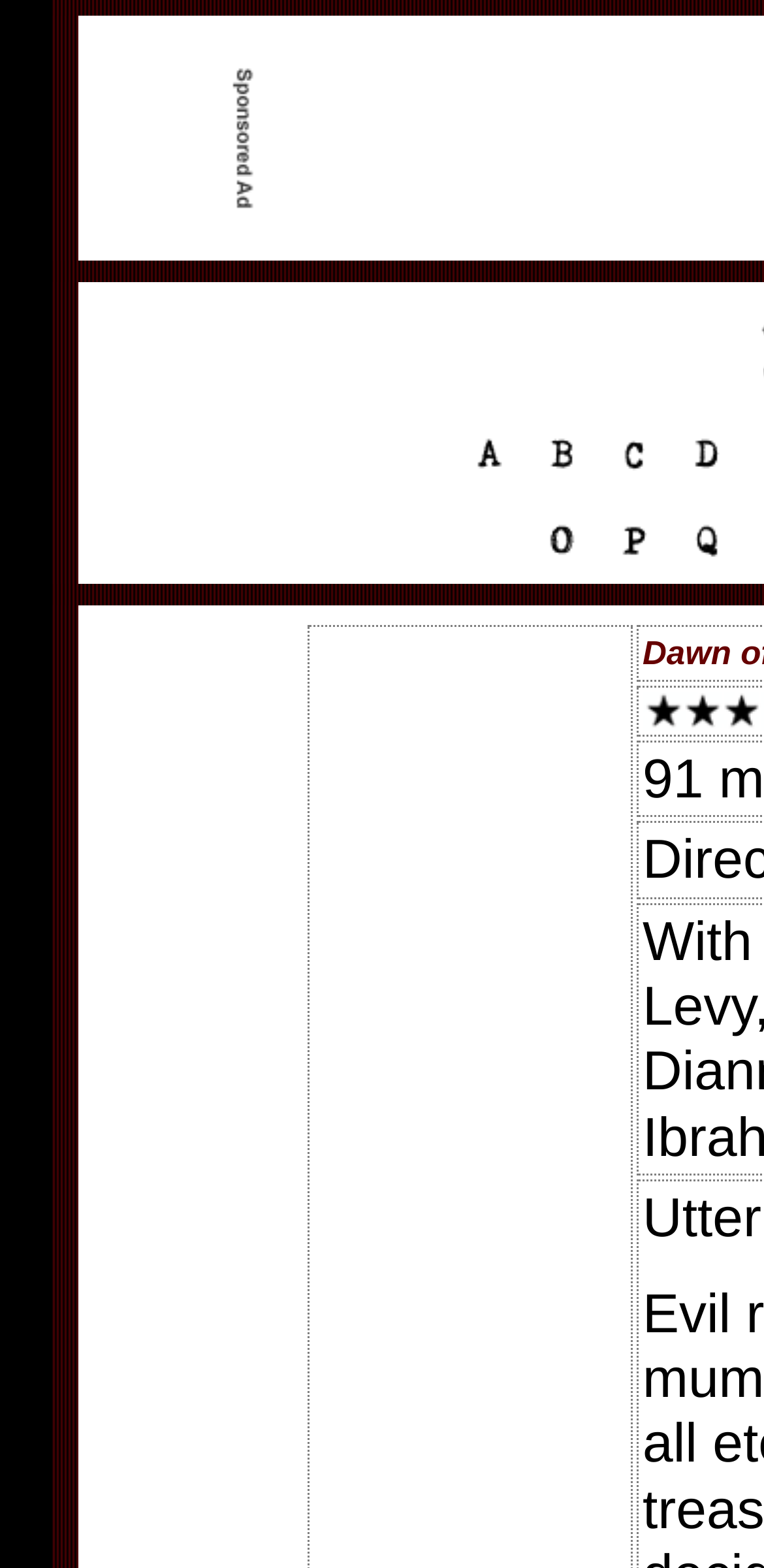Find the bounding box coordinates corresponding to the UI element with the description: "name="image51"". The coordinates should be formatted as [left, top, right, bottom], with values as floats between 0 and 1.

[0.687, 0.356, 0.782, 0.377]